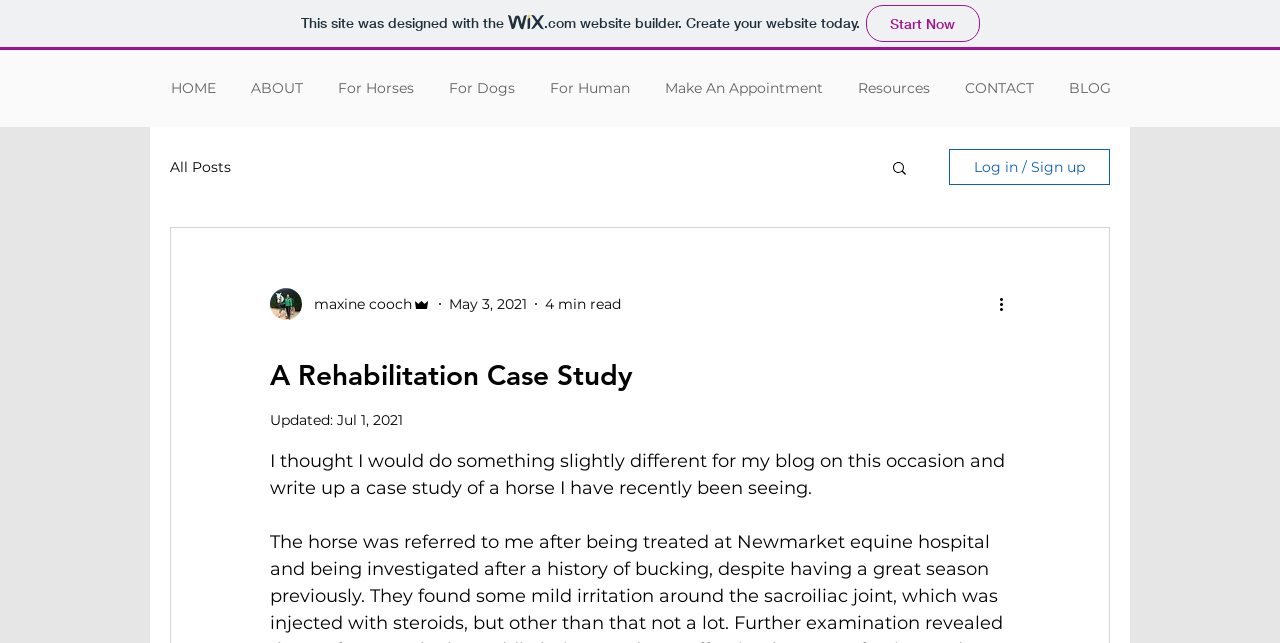Please pinpoint the bounding box coordinates for the region I should click to adhere to this instruction: "Log in or sign up".

[0.741, 0.232, 0.867, 0.288]